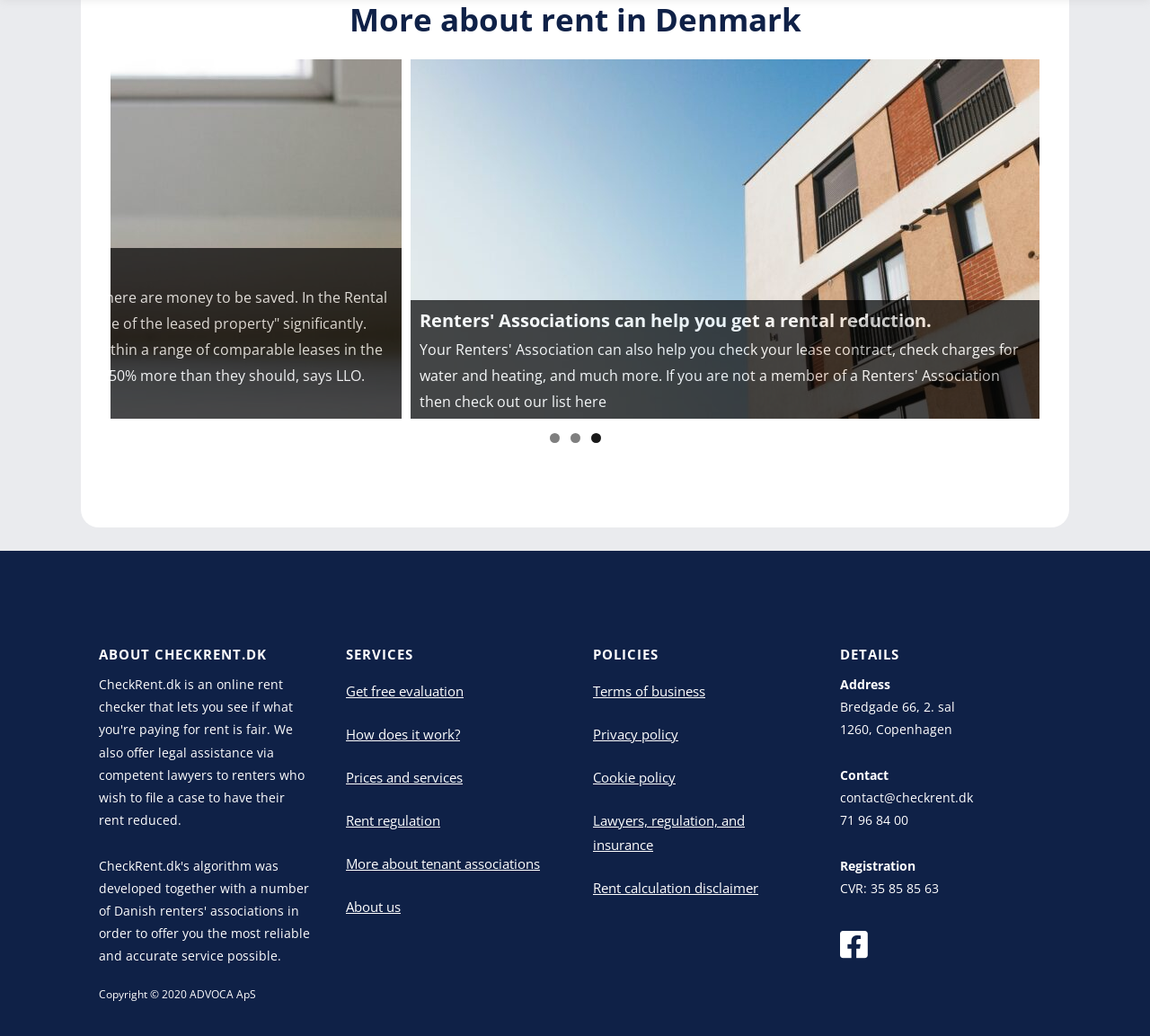What is the purpose of the website?
Based on the screenshot, give a detailed explanation to answer the question.

The website appears to be providing services related to rent evaluation, as evidenced by the links 'Get free evaluation', 'How does it work?', and 'Prices and services'. This suggests that the purpose of the website is to help users with rent evaluation.